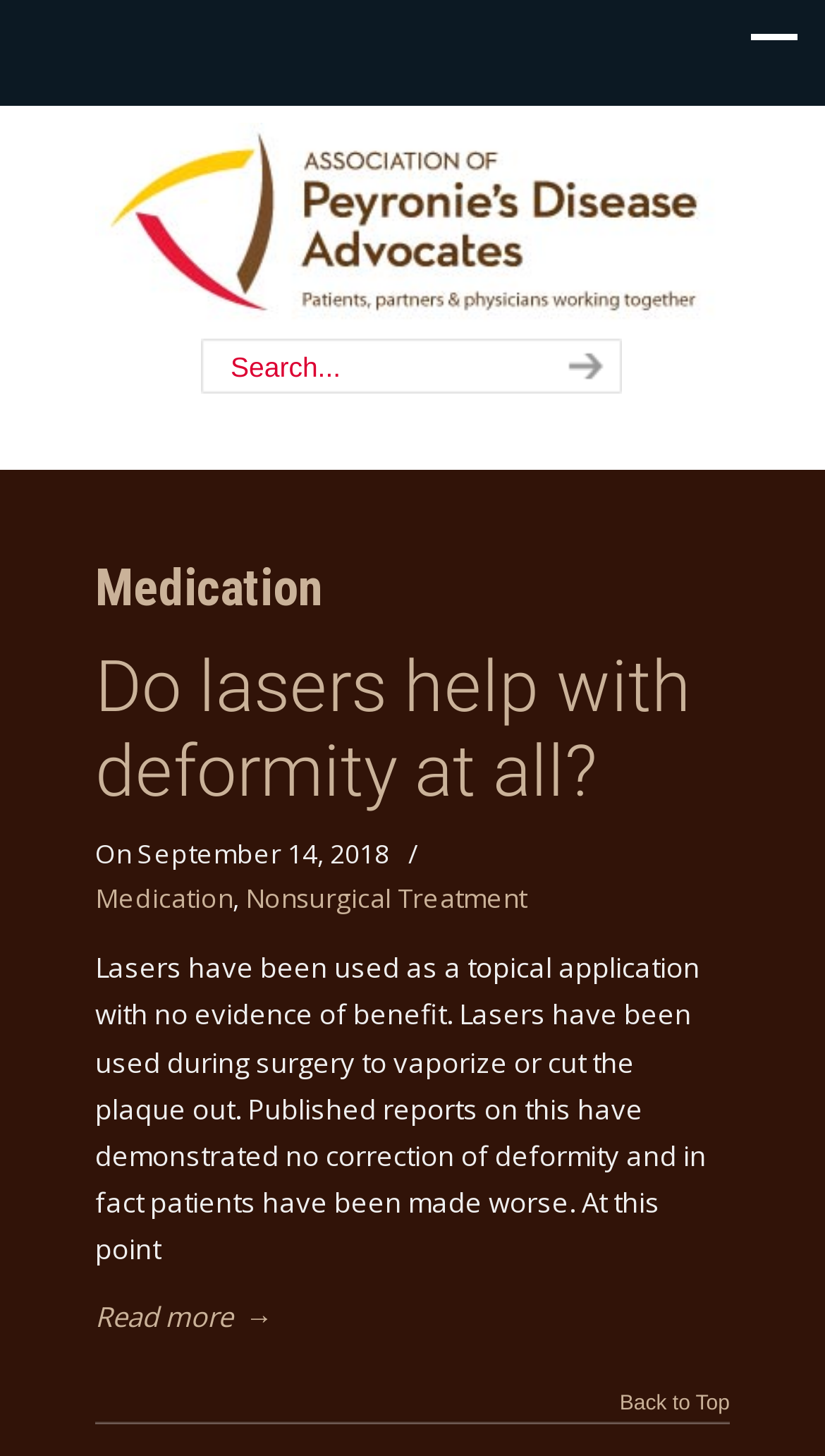Based on the element description Nonsurgical Treatment, identify the bounding box of the UI element in the given webpage screenshot. The coordinates should be in the format (top-left x, top-left y, bottom-right x, bottom-right y) and must be between 0 and 1.

[0.297, 0.604, 0.638, 0.634]